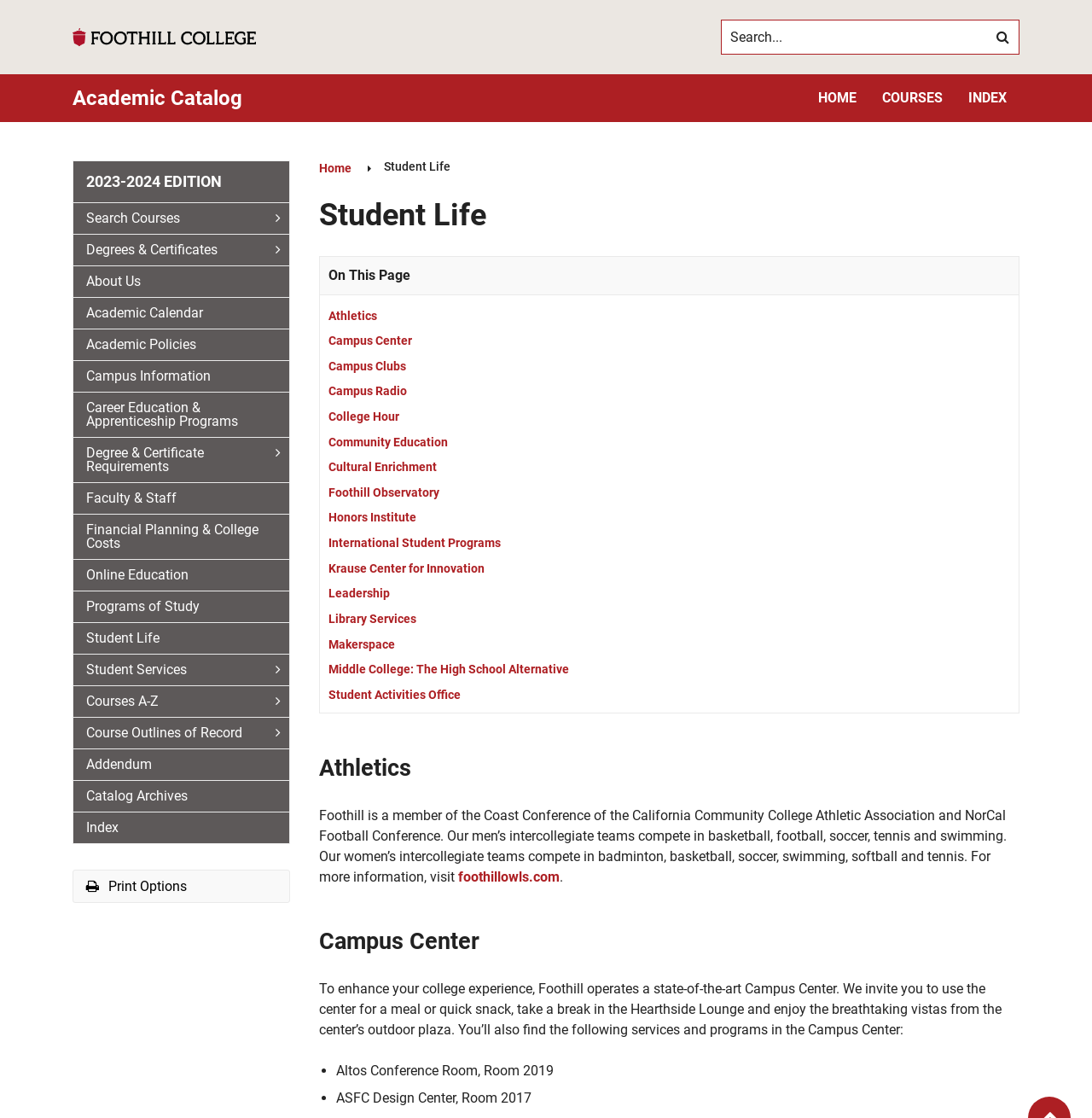What is the name of the college?
From the screenshot, provide a brief answer in one word or phrase.

Foothill College